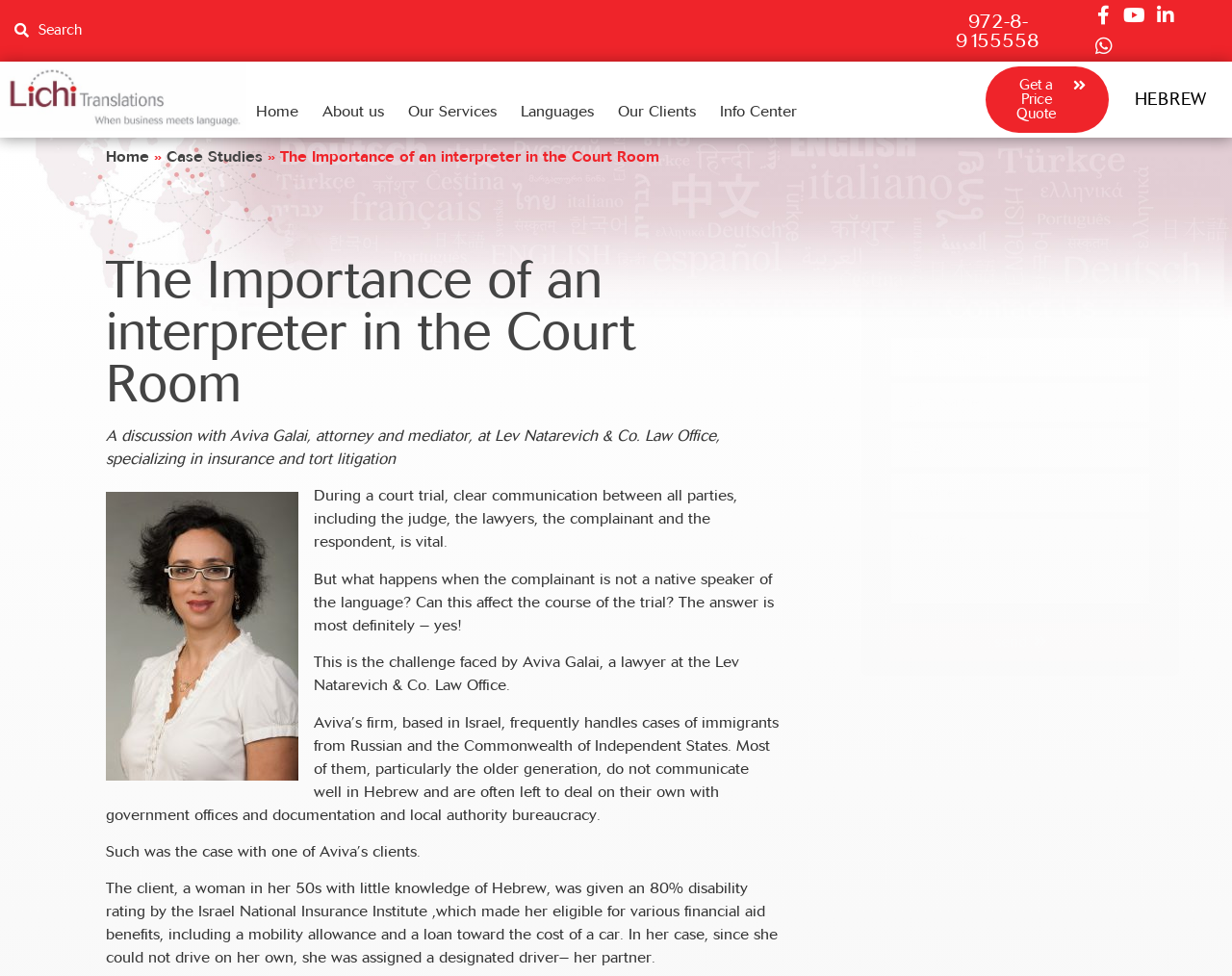What is the language of the website?
Using the image, respond with a single word or phrase.

English